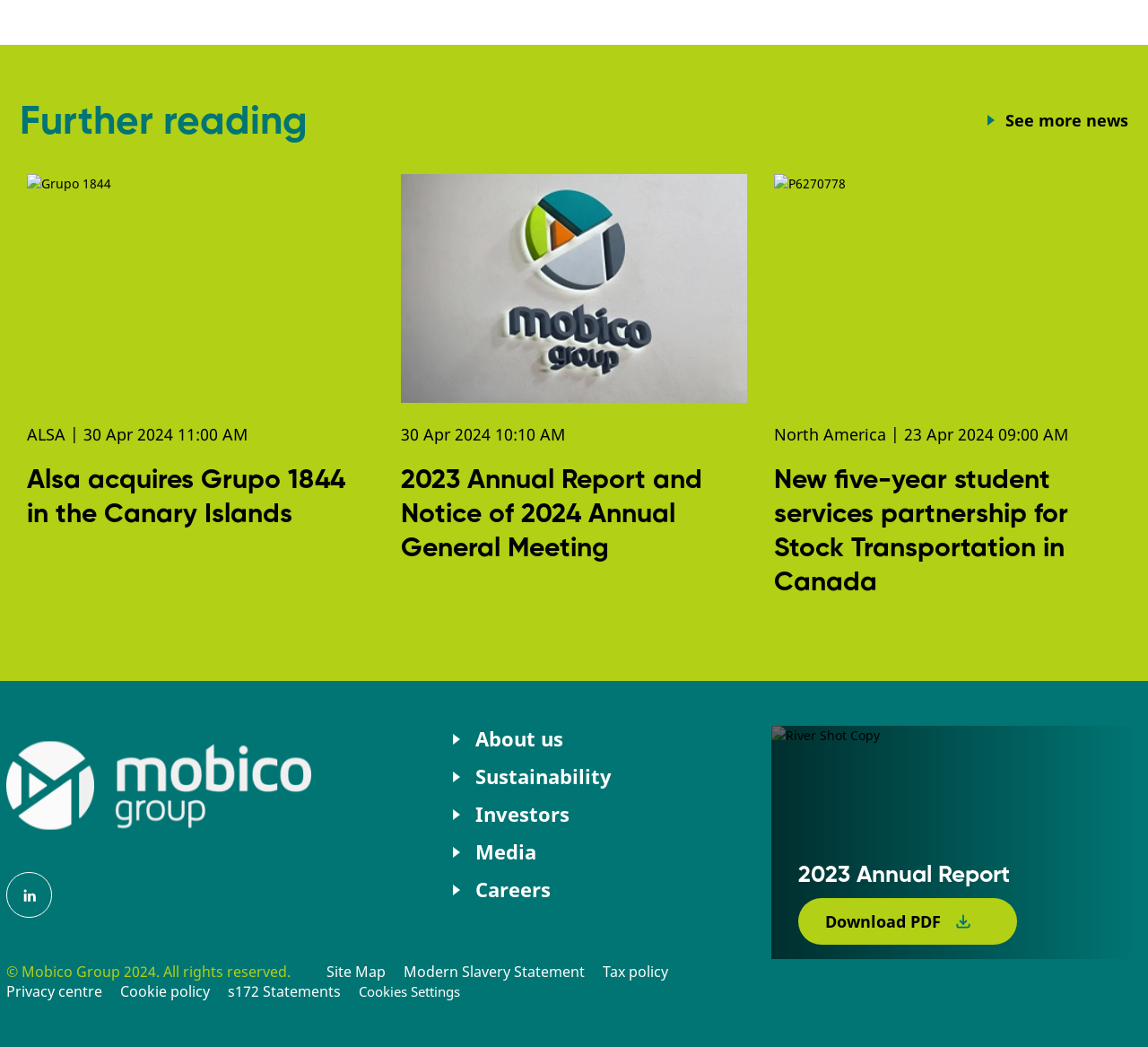Can you determine the bounding box coordinates of the area that needs to be clicked to fulfill the following instruction: "click the Submit button"?

None